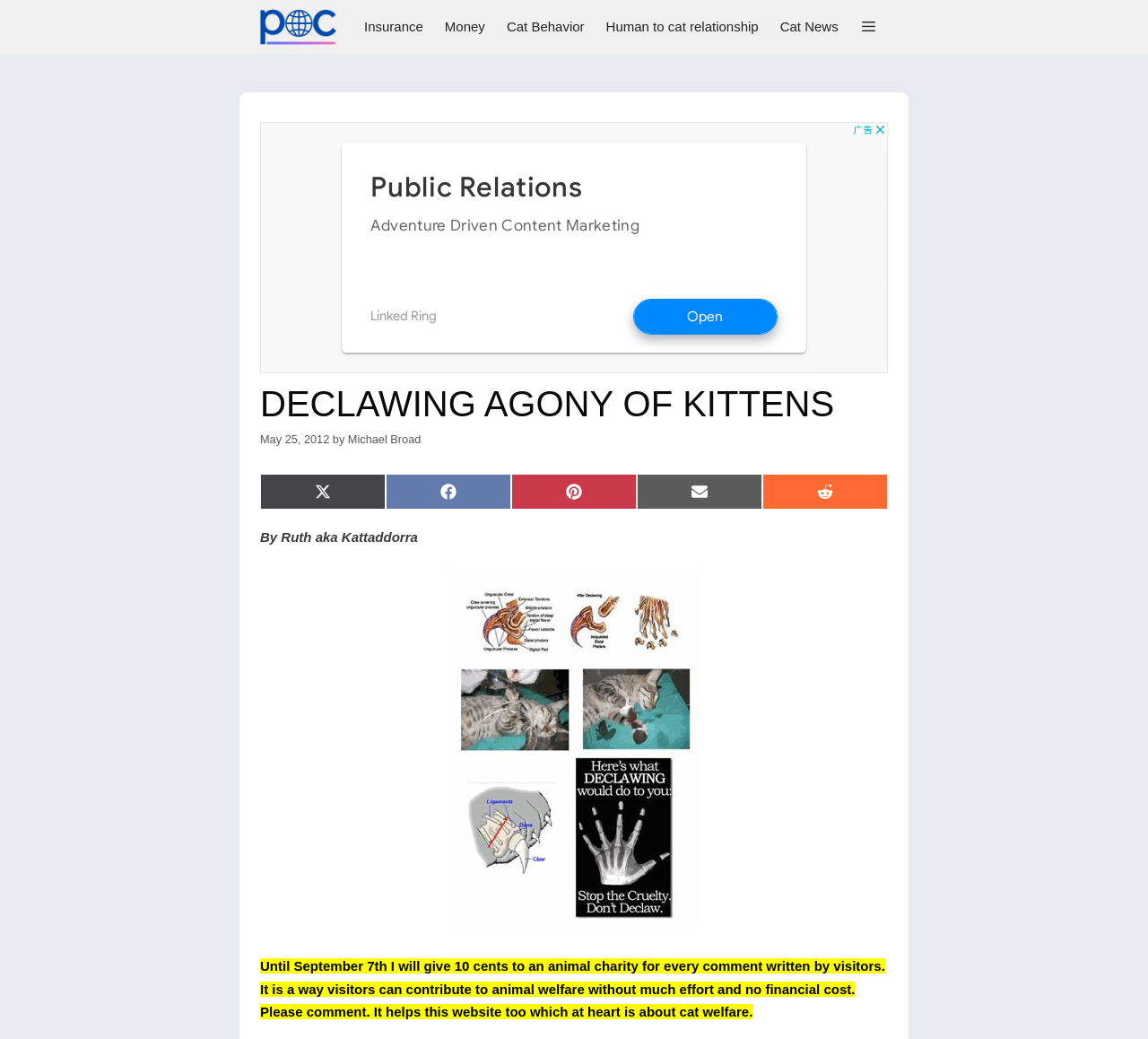What is the topic of the article?
Please respond to the question with a detailed and informative answer.

The topic of the article can be determined by looking at the main heading which says 'DECLAWING AGONY OF KITTENS'. This heading is prominent and indicates that the article is about the agony of kittens related to declawing.